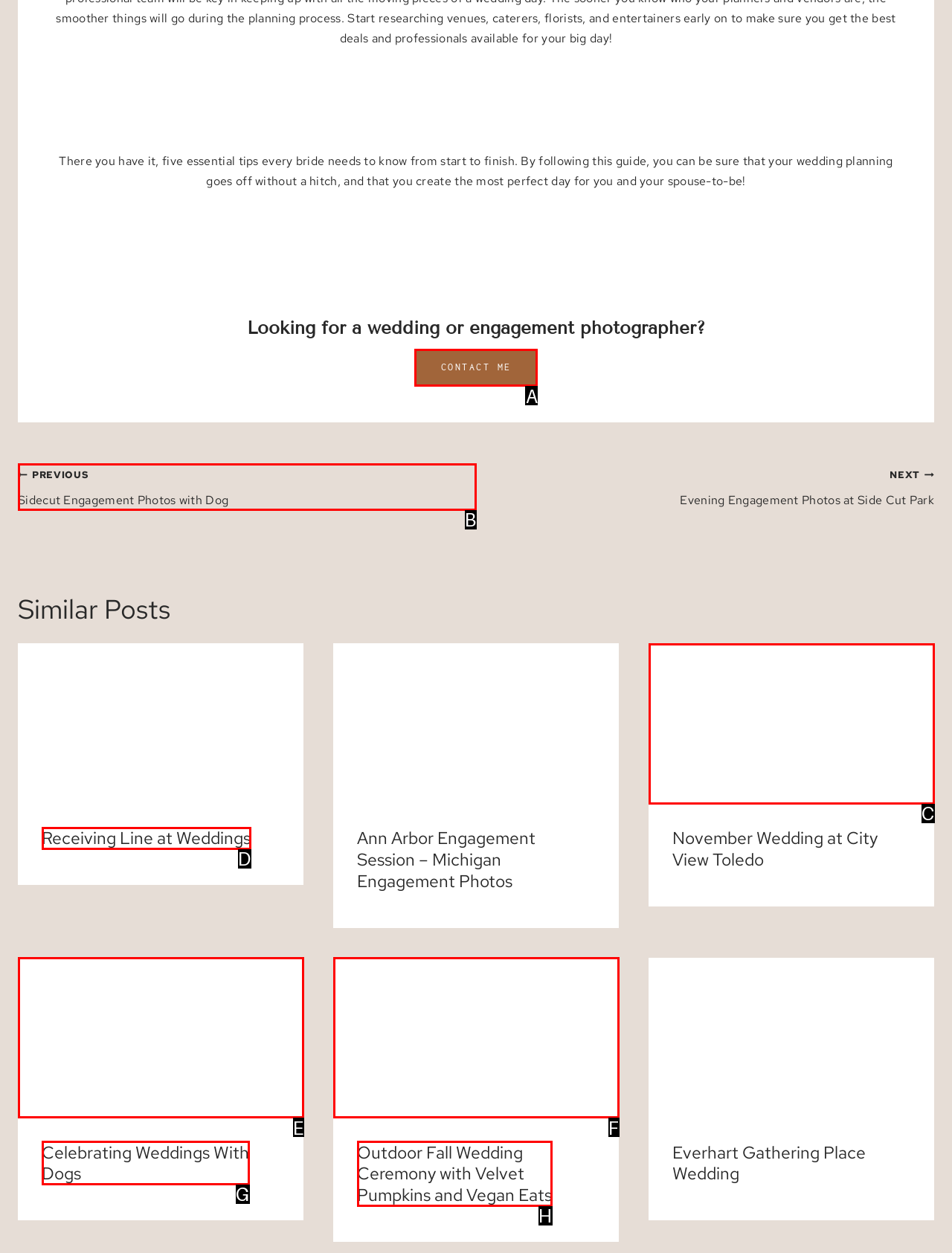With the provided description: Celebrating Weddings With Dogs, select the most suitable HTML element. Respond with the letter of the selected option.

G